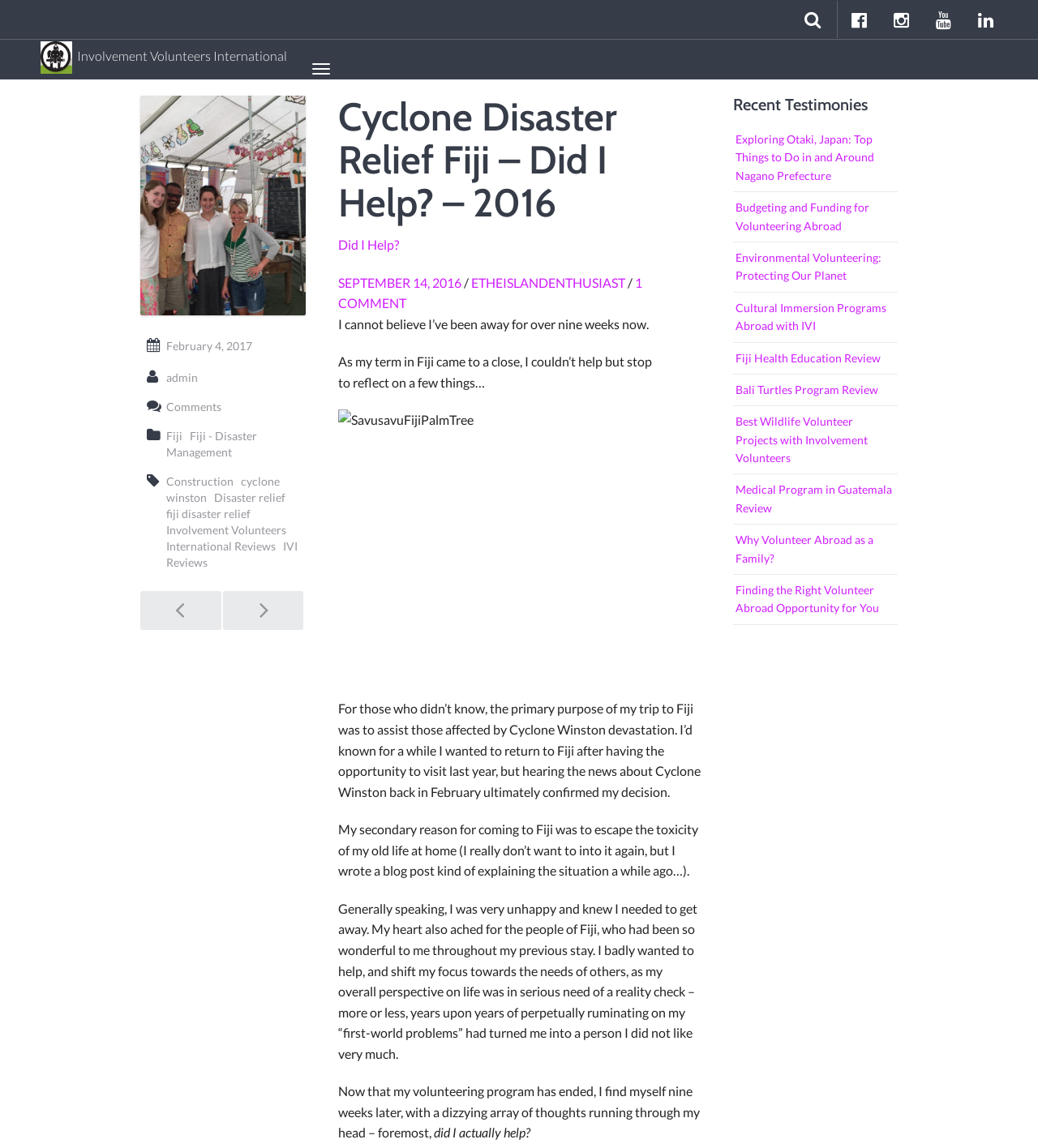Point out the bounding box coordinates of the section to click in order to follow this instruction: "Click on the 'Did I Help?' link".

[0.325, 0.206, 0.384, 0.22]